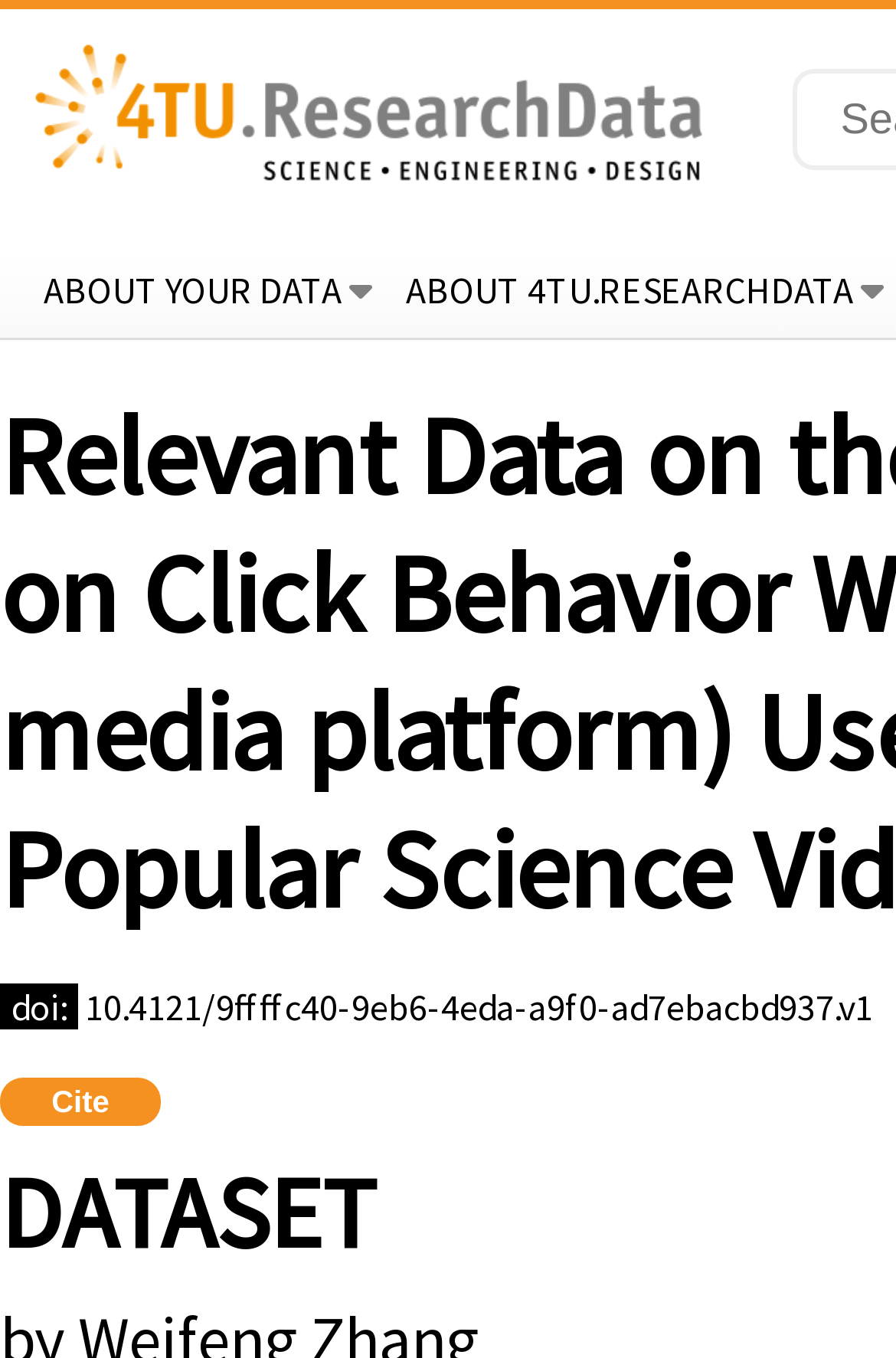Respond with a single word or short phrase to the following question: 
What is the purpose of the 'Cite' button?

To cite the dataset